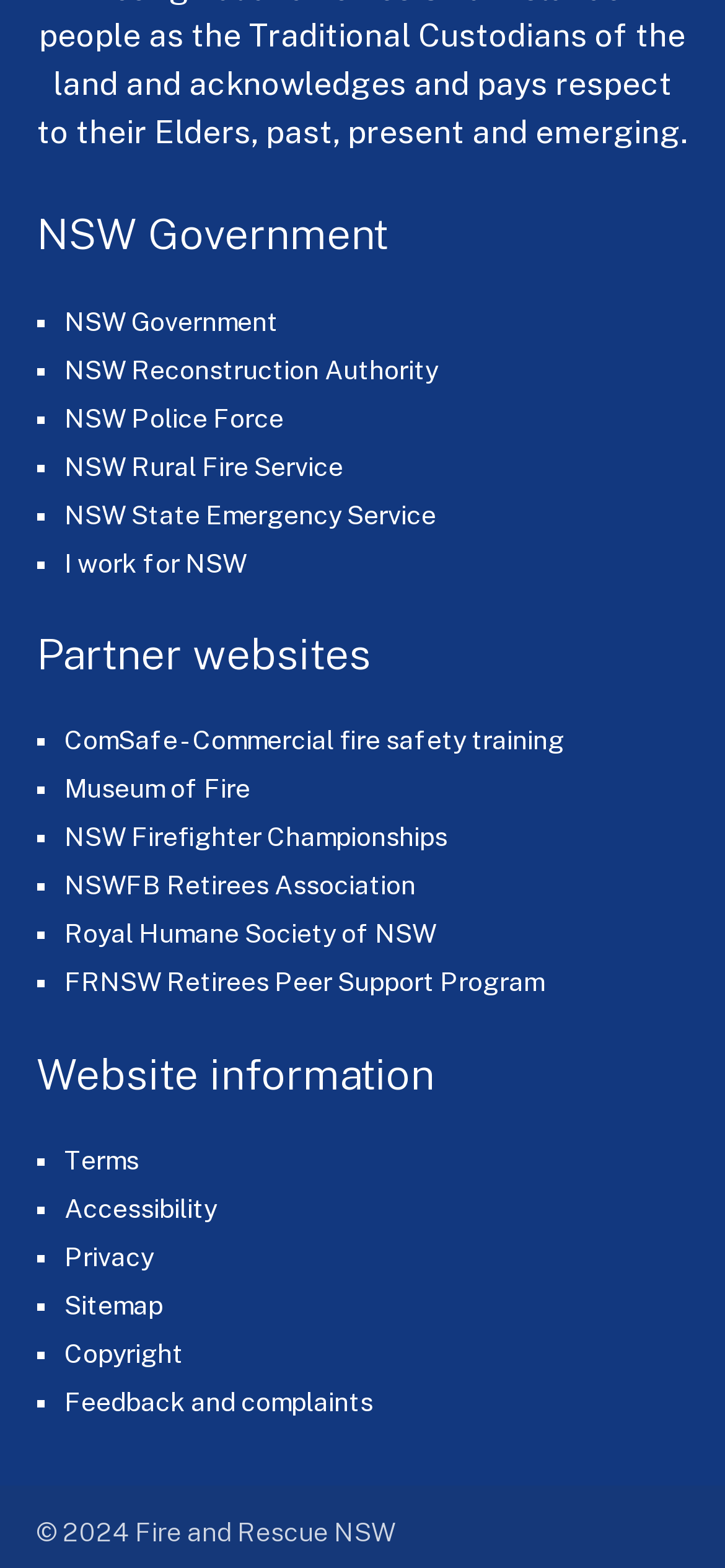Determine the bounding box coordinates for the area you should click to complete the following instruction: "Explore NSW Rural Fire Service".

[0.088, 0.288, 0.473, 0.307]